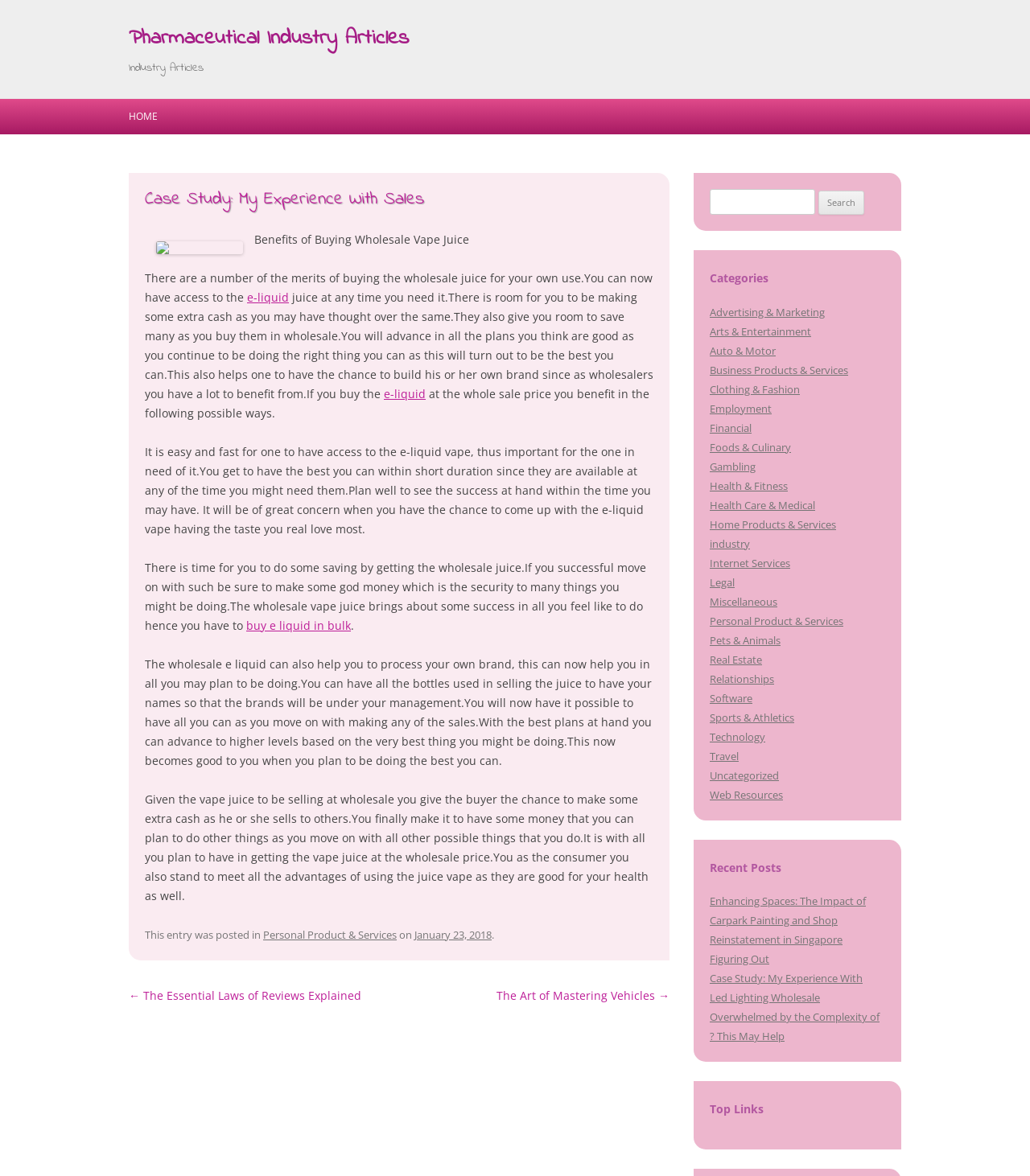Answer the following in one word or a short phrase: 
What is the benefit of buying e-liquid in bulk?

Saving money